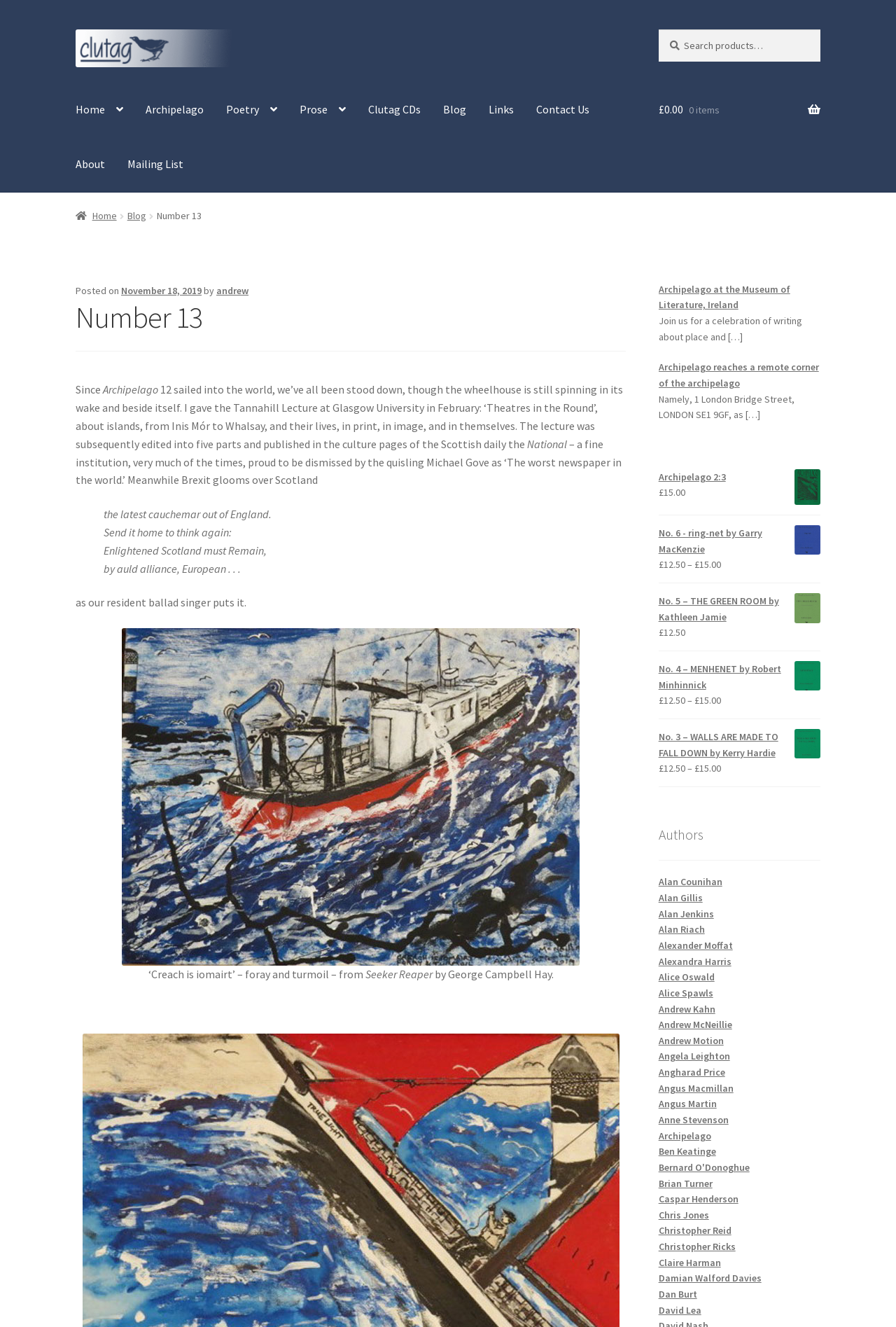Show the bounding box coordinates of the region that should be clicked to follow the instruction: "Search for something."

[0.735, 0.022, 0.916, 0.046]